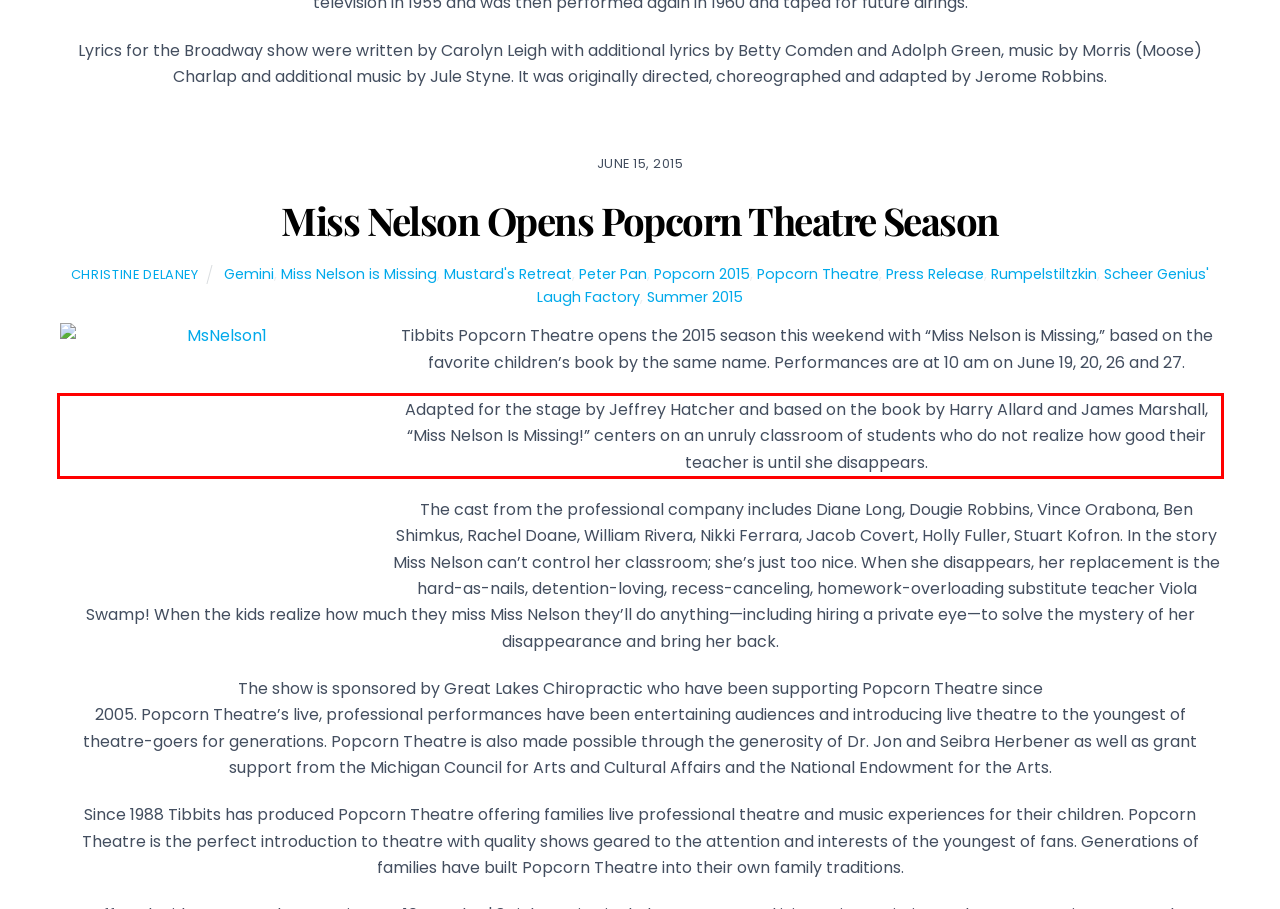Locate the red bounding box in the provided webpage screenshot and use OCR to determine the text content inside it.

Adapted for the stage by Jeffrey Hatcher and based on the book by Harry Allard and James Marshall, “Miss Nelson Is Missing!” centers on an unruly classroom of students who do not realize how good their teacher is until she disappears.